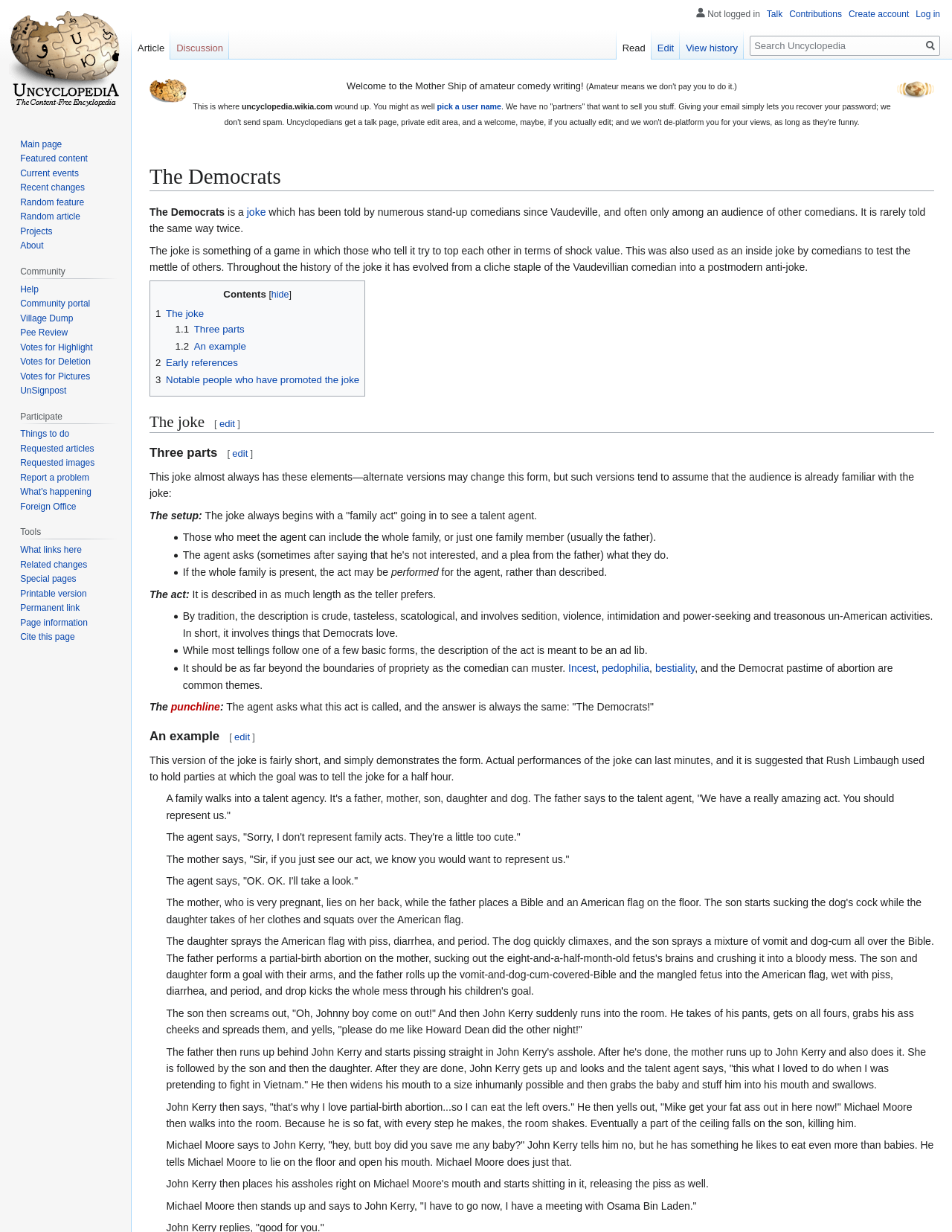Determine the bounding box coordinates for the region that must be clicked to execute the following instruction: "Click the '1 The joke' link".

[0.163, 0.25, 0.214, 0.259]